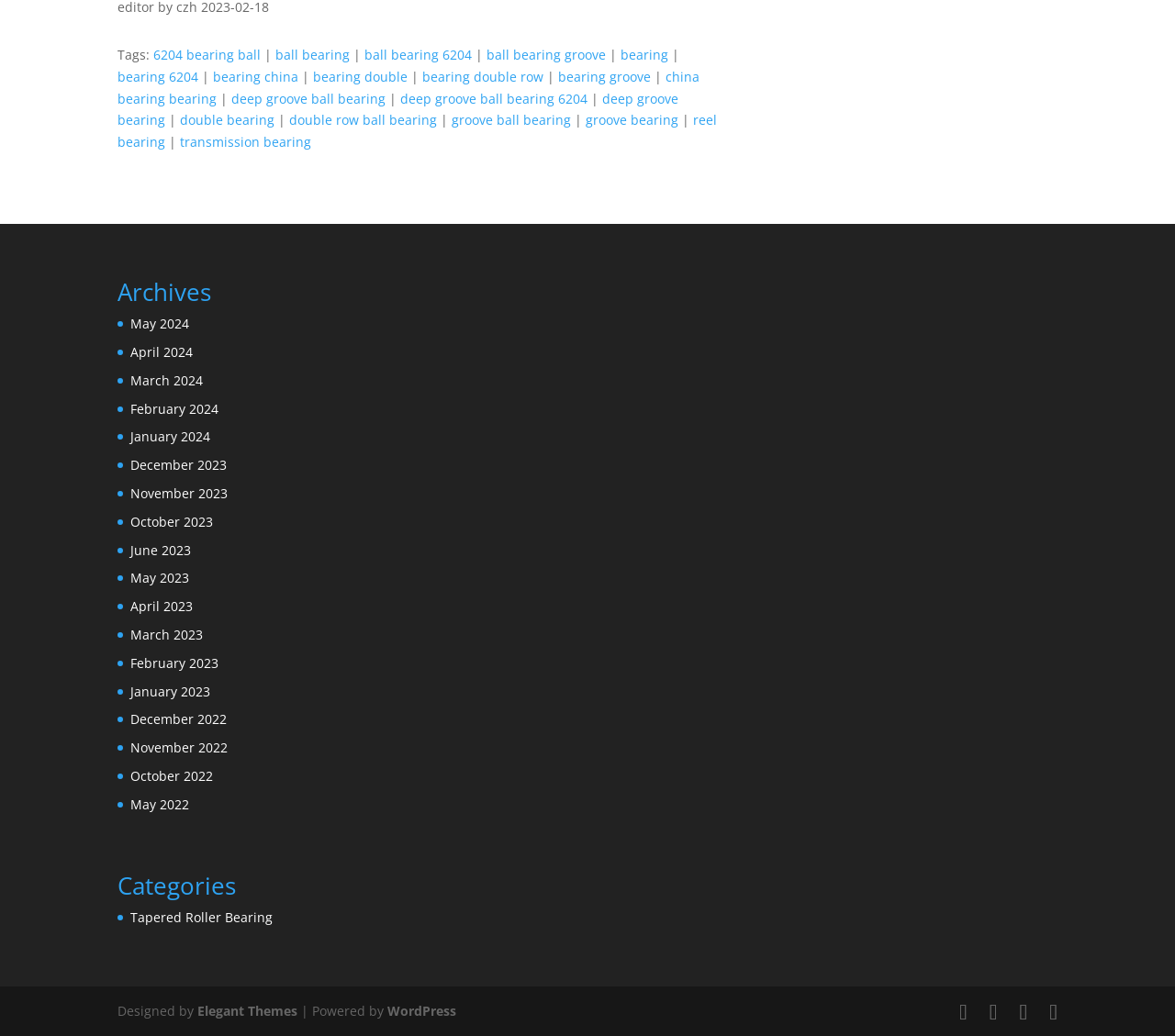Respond to the question below with a single word or phrase:
What are the archives of the website?

Monthly archives from May 2024 to May 2022